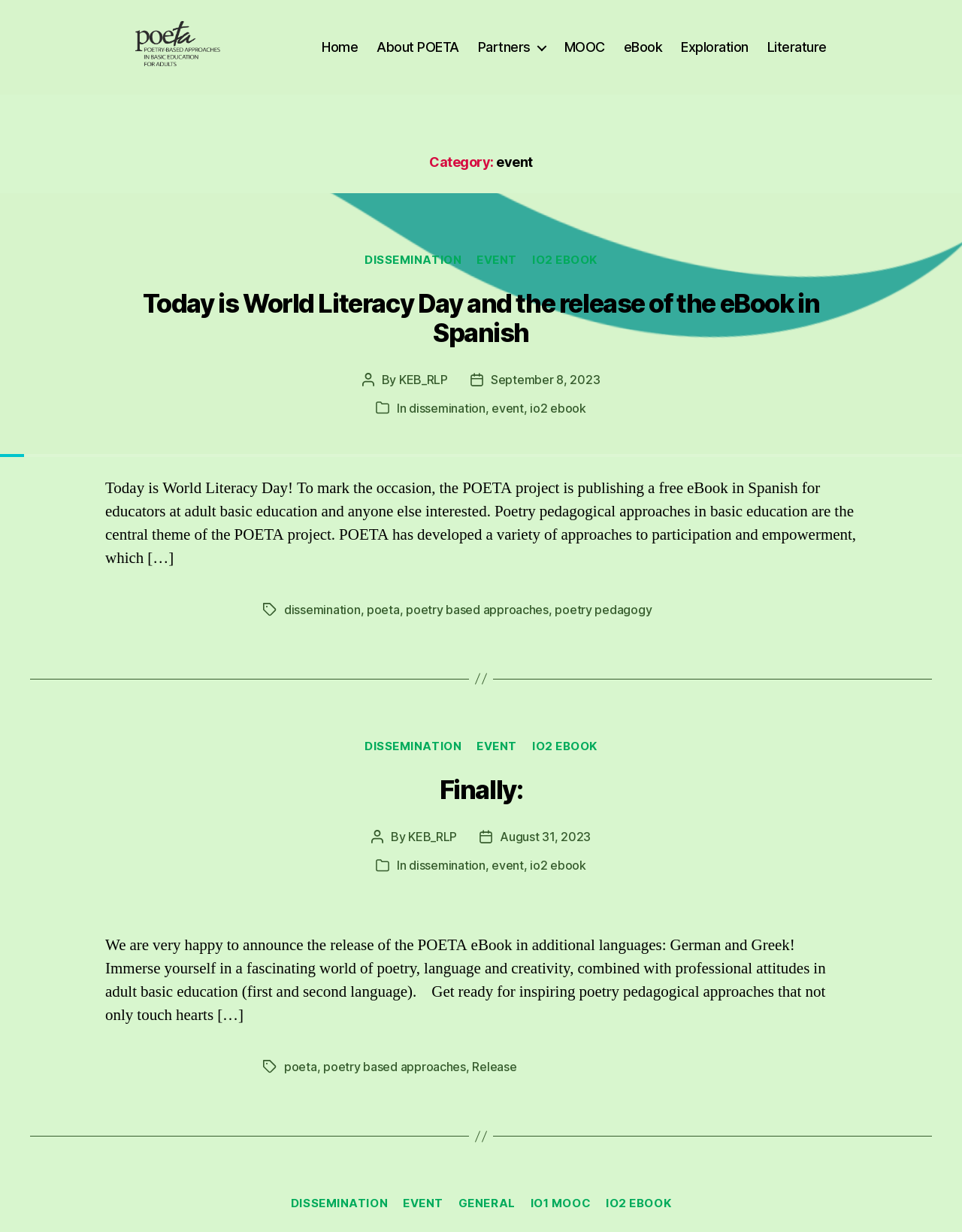Please specify the bounding box coordinates of the element that should be clicked to execute the given instruction: 'View the 'eBook' page'. Ensure the coordinates are four float numbers between 0 and 1, expressed as [left, top, right, bottom].

[0.648, 0.038, 0.689, 0.051]